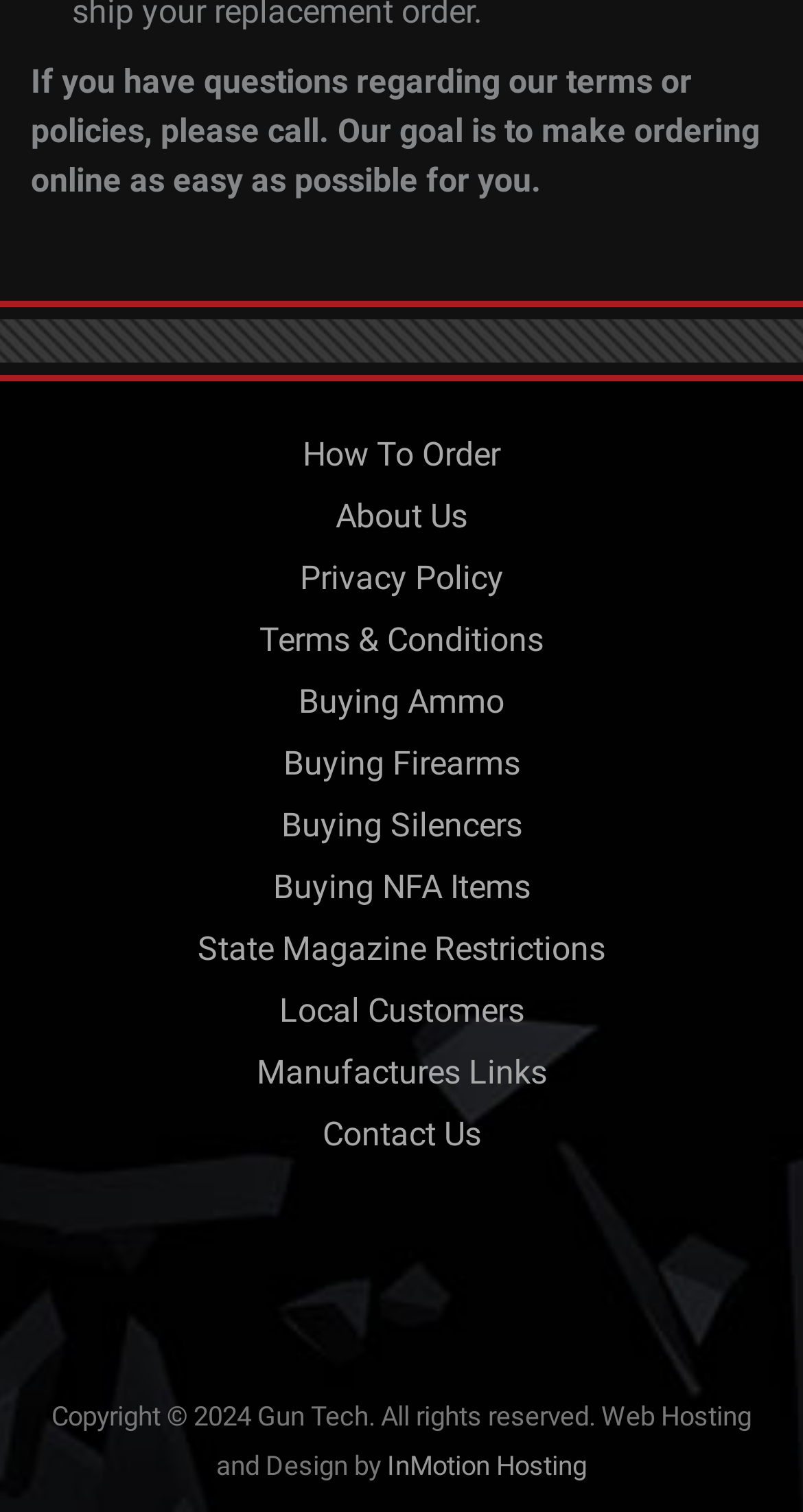Please identify the bounding box coordinates of the element's region that should be clicked to execute the following instruction: "Contact us". The bounding box coordinates must be four float numbers between 0 and 1, i.e., [left, top, right, bottom].

[0.401, 0.738, 0.599, 0.764]